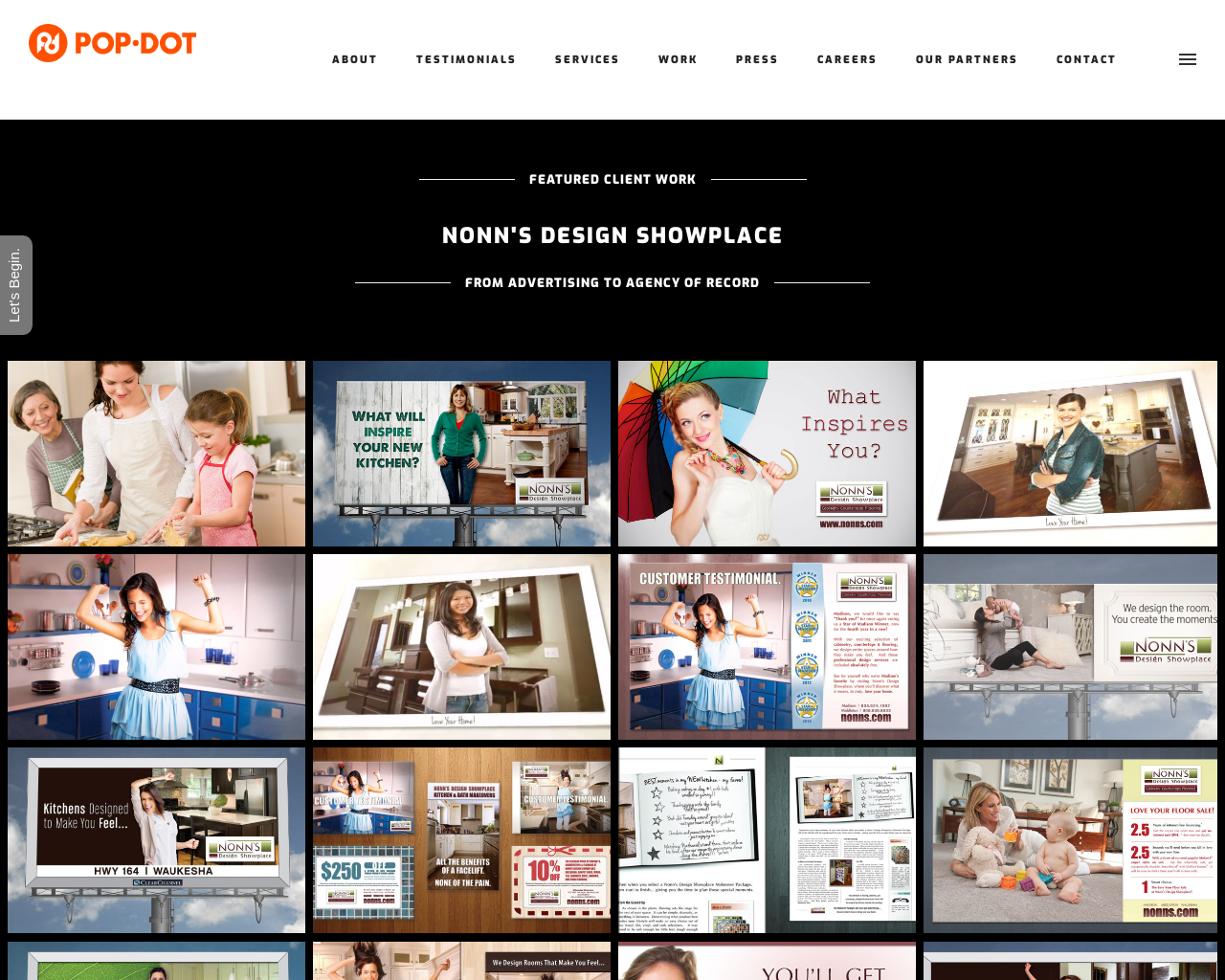Given the element description Our Partners, specify the bounding box coordinates of the corresponding UI element in the format (top-left x, top-left y, bottom-right x, bottom-right y). All values must be between 0 and 1.

[0.732, 0.054, 0.847, 0.068]